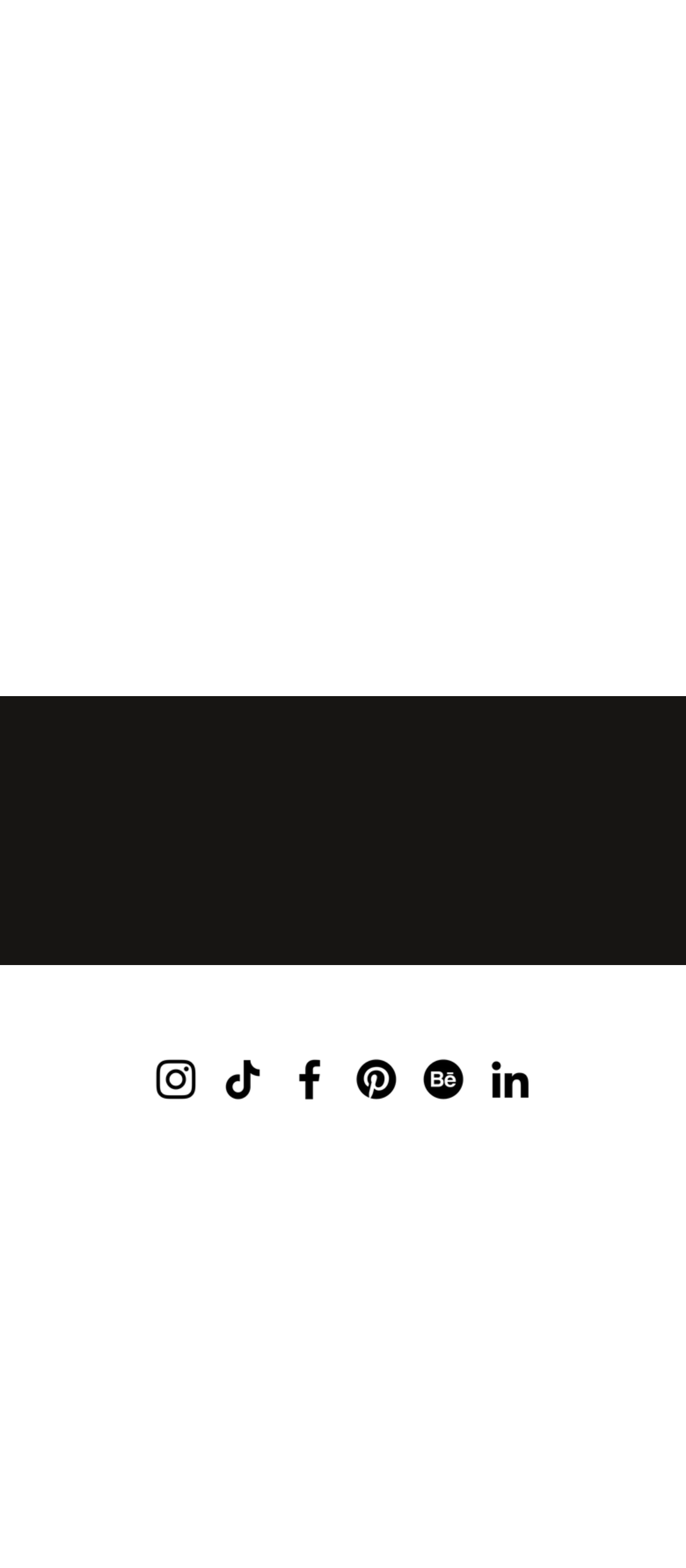Identify the bounding box coordinates of the section to be clicked to complete the task described by the following instruction: "Start a Project". The coordinates should be four float numbers between 0 and 1, formatted as [left, top, right, bottom].

[0.304, 0.356, 0.696, 0.408]